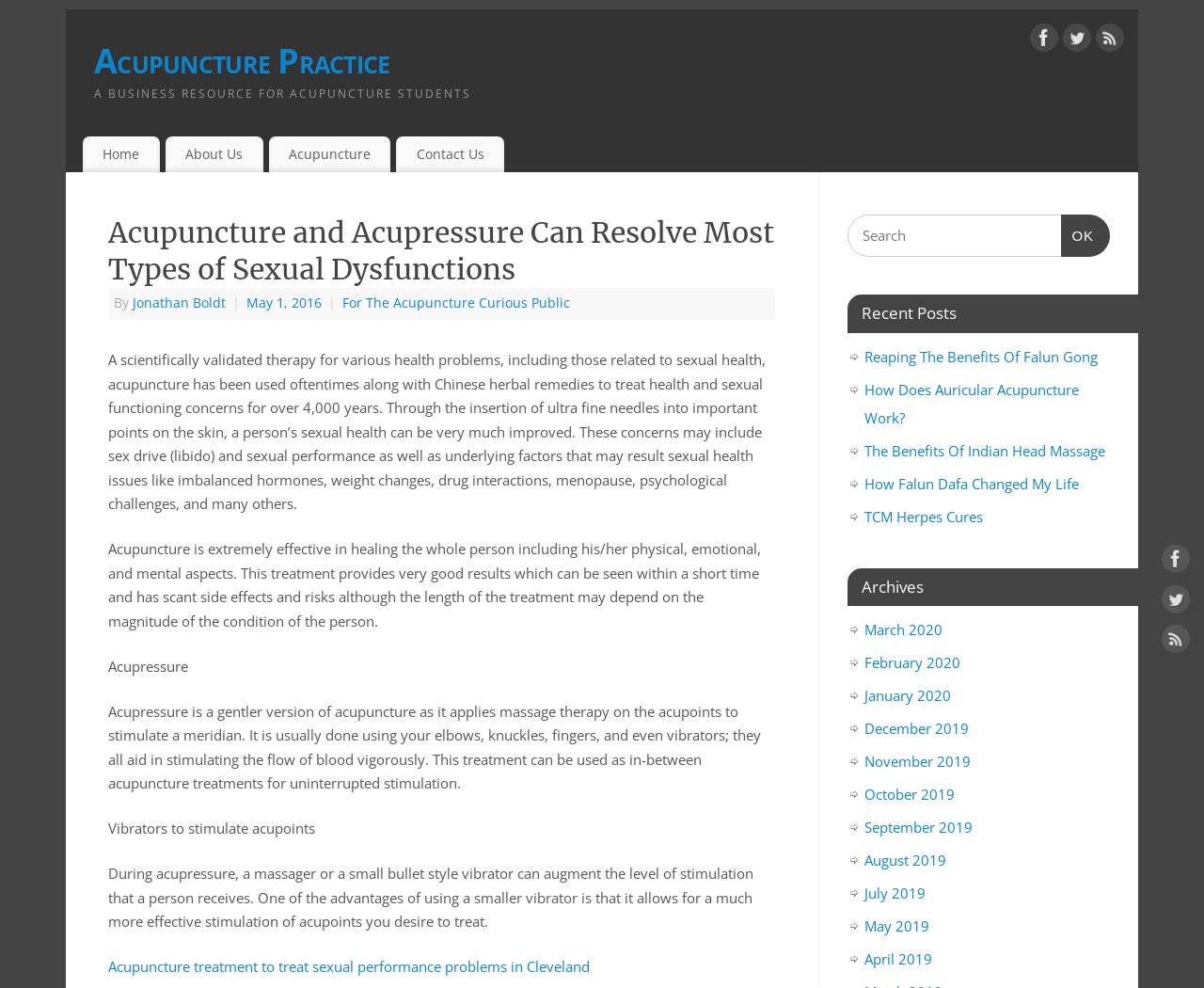Bounding box coordinates should be in the format (top-left x, top-left y, bottom-right x, bottom-right y) and all values should be floating point numbers between 0 and 1. Determine the bounding box coordinate for the UI element described as: TCM Herpes Cures

[0.718, 0.513, 0.816, 0.532]